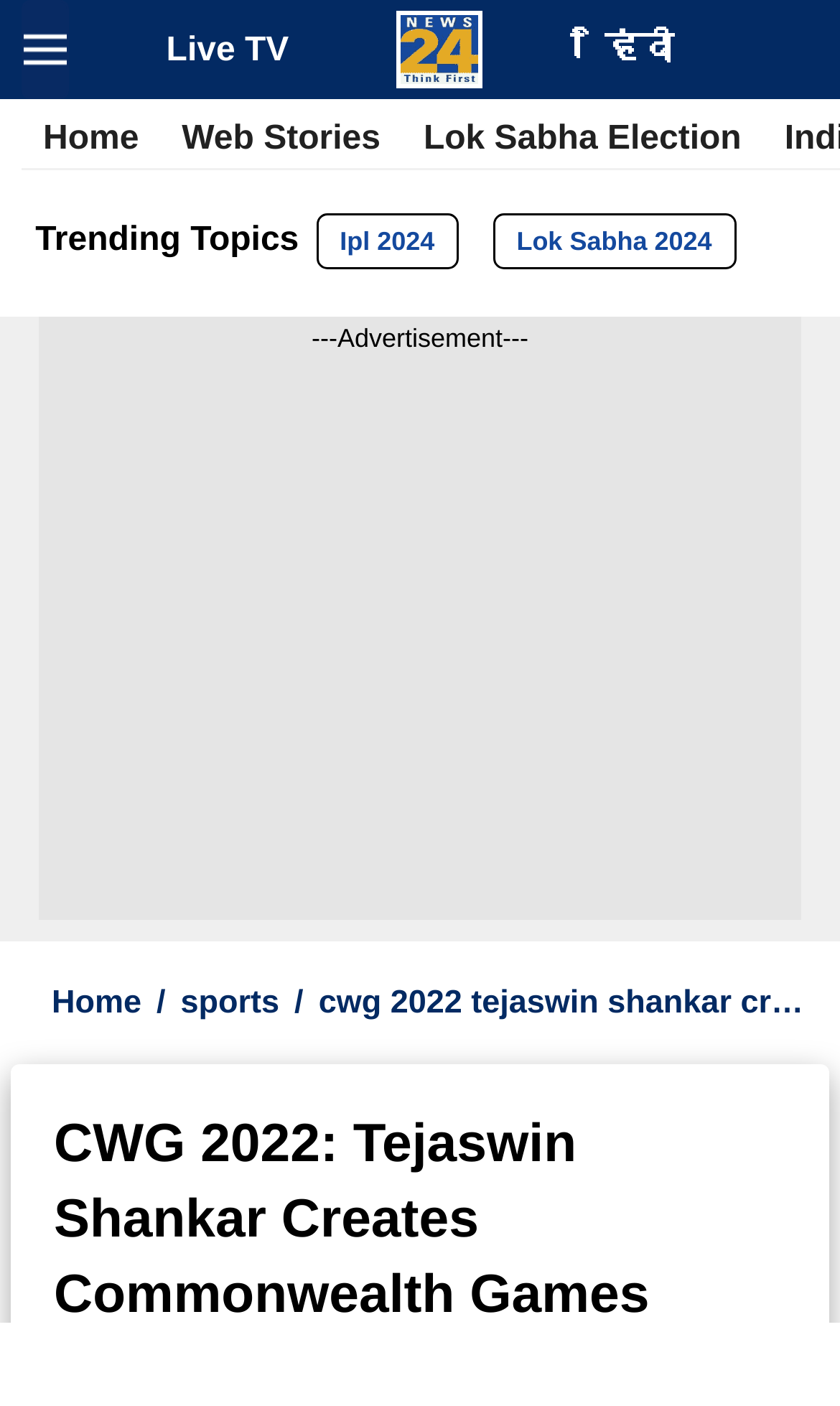Bounding box coordinates should be in the format (top-left x, top-left y, bottom-right x, bottom-right y) and all values should be floating point numbers between 0 and 1. Determine the bounding box coordinate for the UI element described as: Home

[0.026, 0.078, 0.191, 0.121]